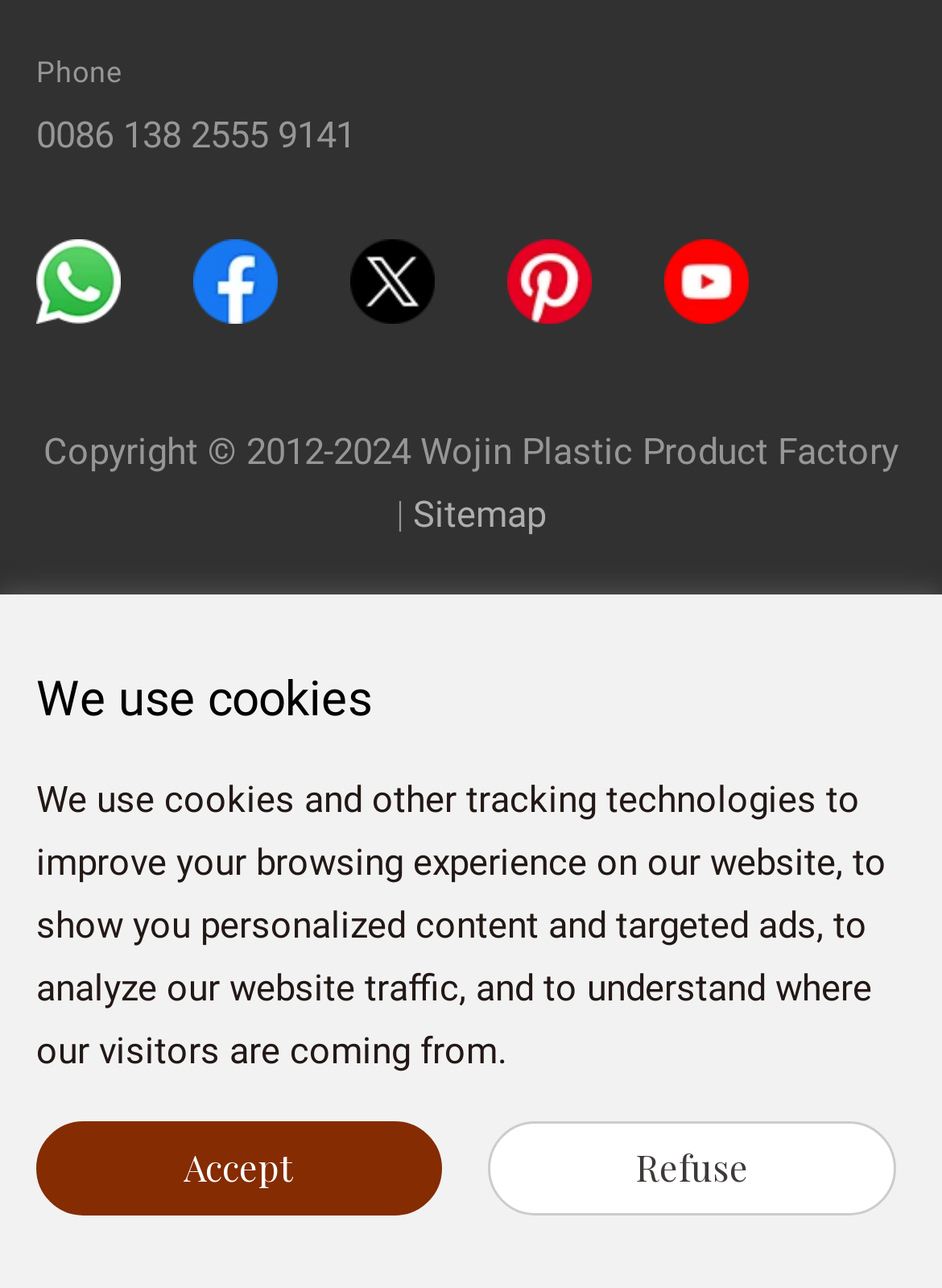Please provide a brief answer to the question using only one word or phrase: 
What is the phone number provided?

0086 138 2555 9141